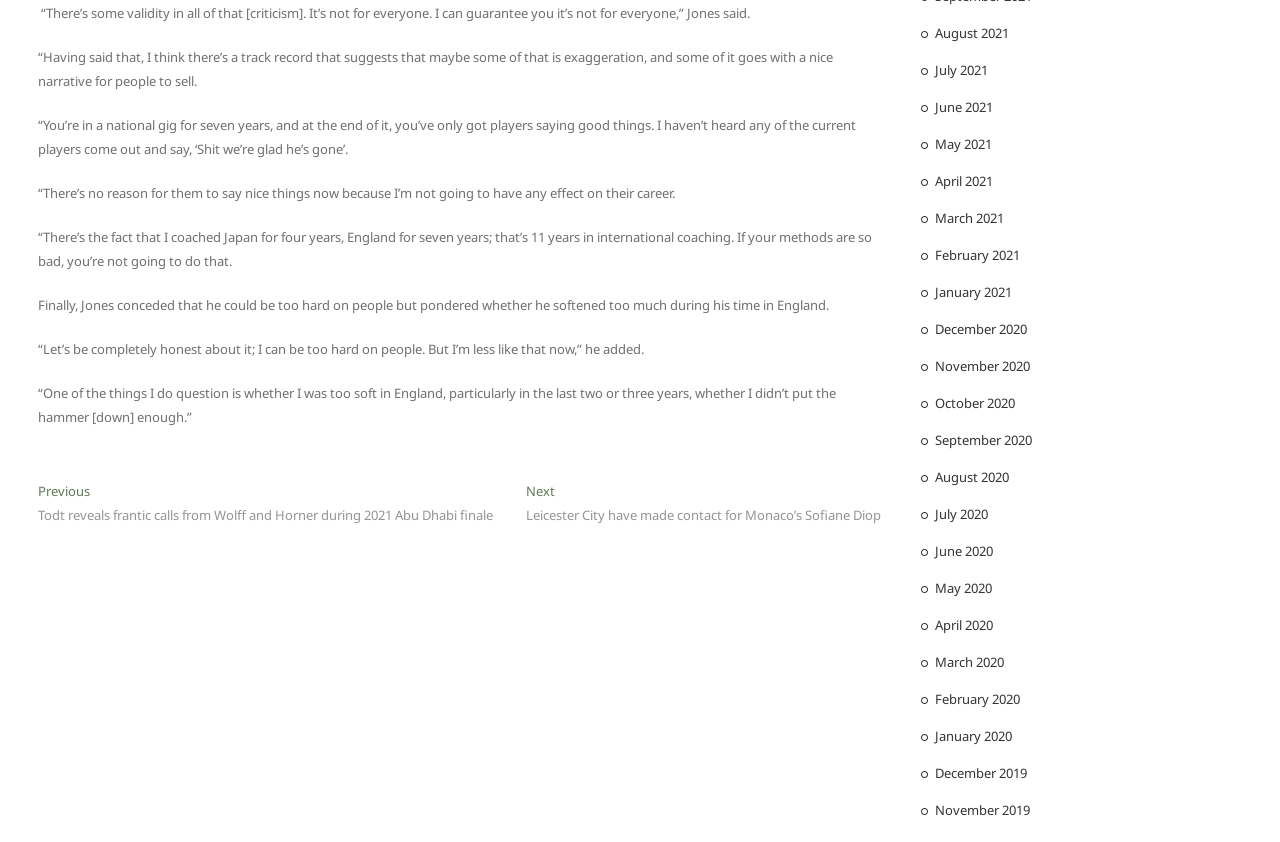Please give a succinct answer using a single word or phrase:
How many links are there in the post navigation section?

2